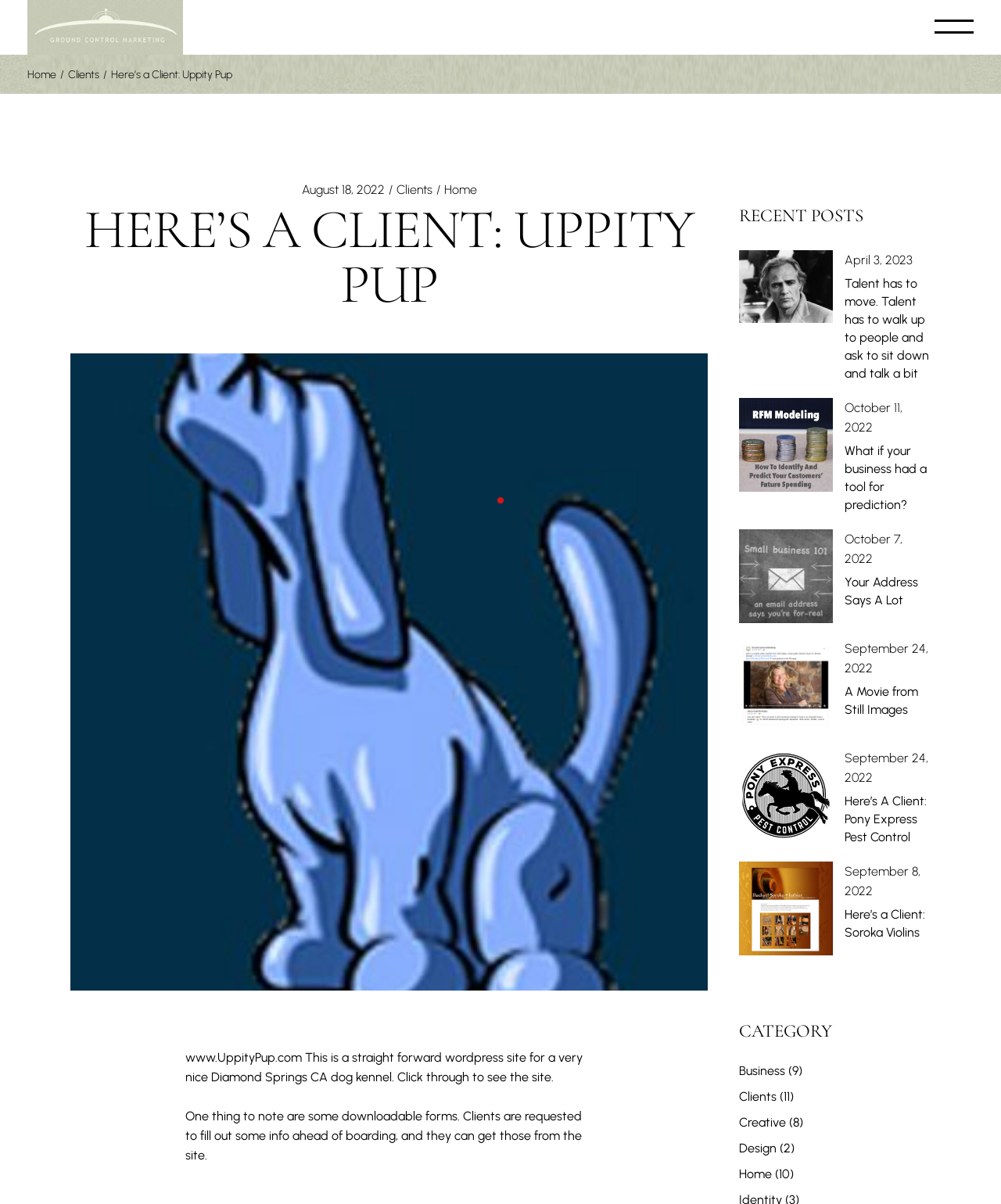Based on the image, please respond to the question with as much detail as possible:
How many client articles are on this page?

I counted the number of articles under the 'HERE’S A CLIENT' heading, and there are 5 client articles on this page.